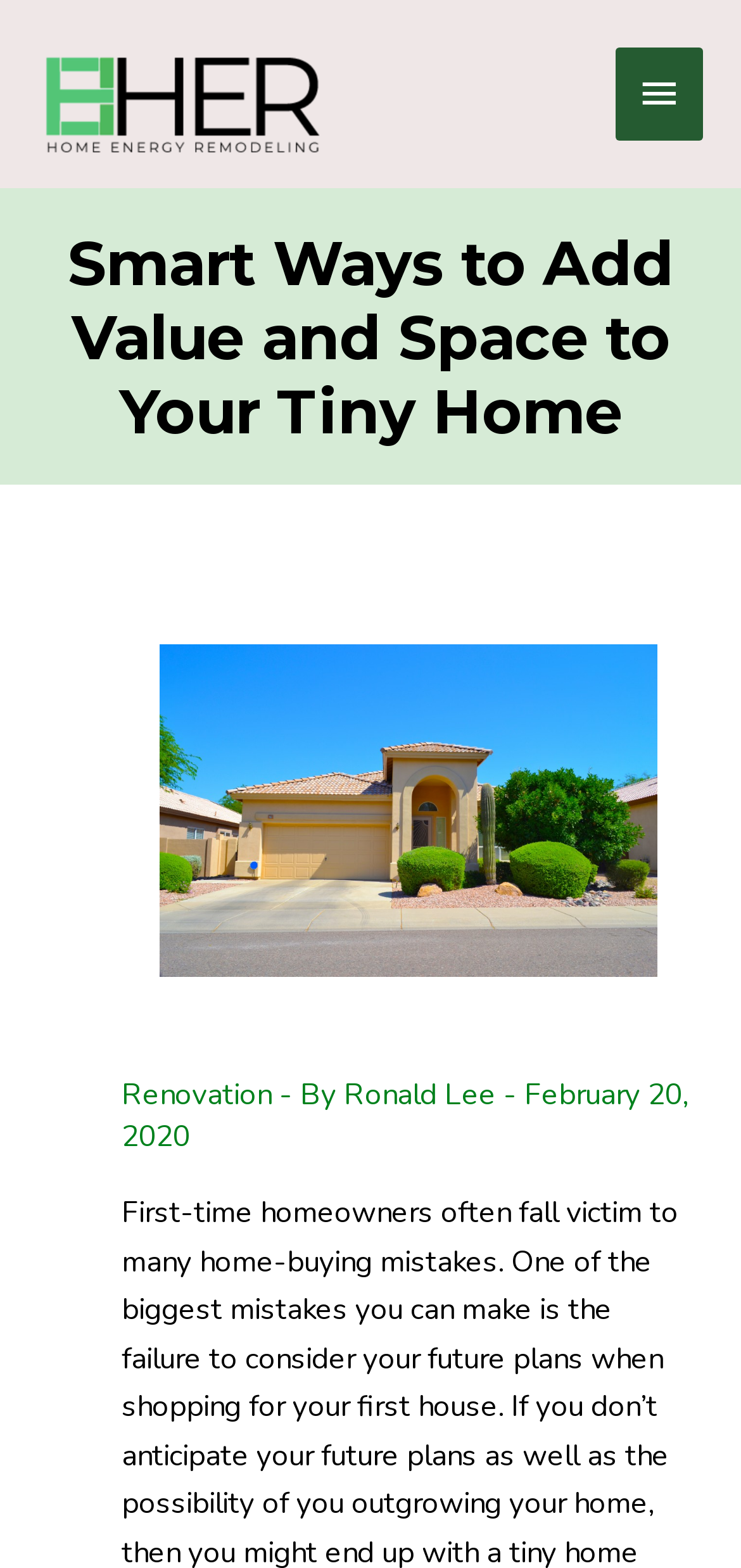Extract the primary header of the webpage and generate its text.

Smart Ways to Add Value and Space to Your Tiny Home